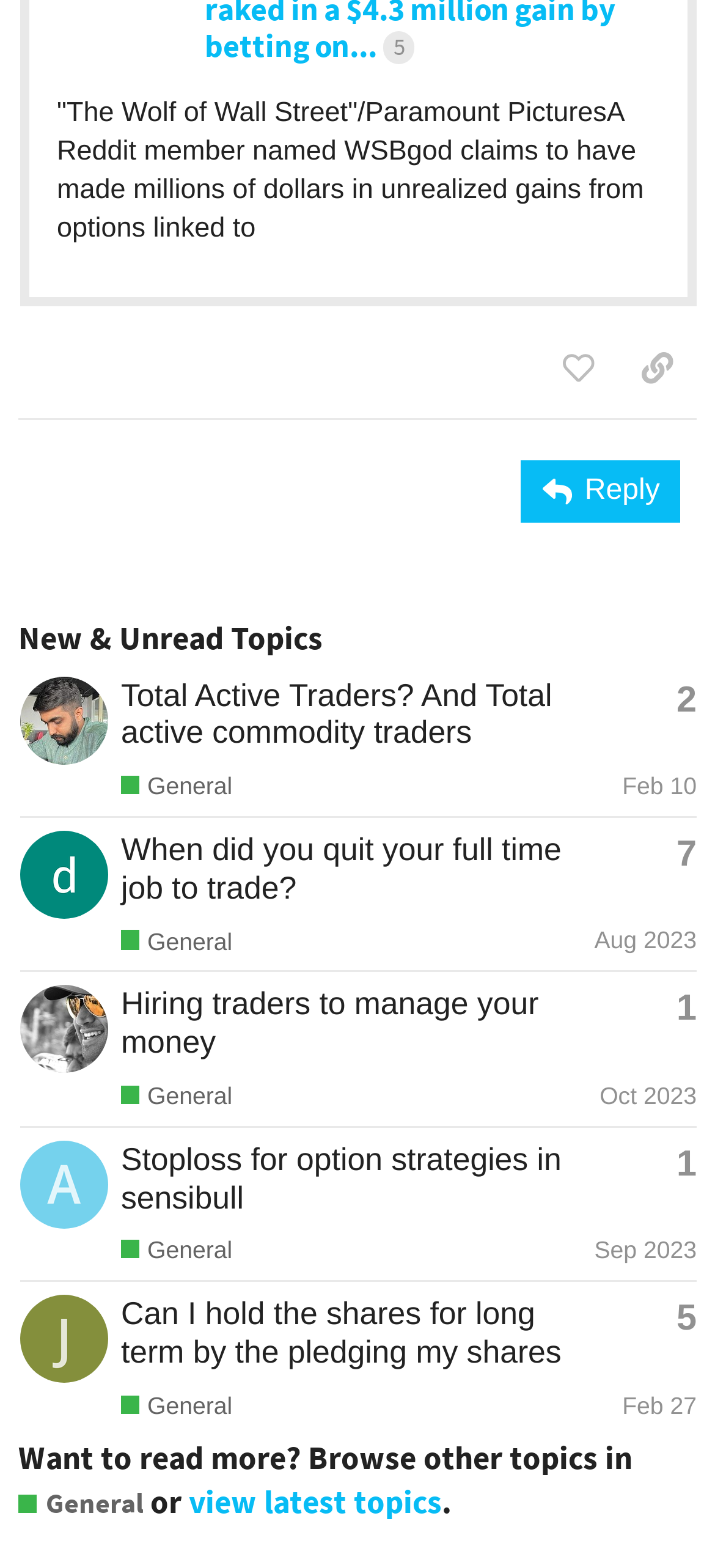What is the topic of the first post?
Please provide an in-depth and detailed response to the question.

I found the first post by looking at the table with the heading 'New & Unread Topics'. The first row in the table has a heading that says 'Total Active Traders? And Total active commodity traders'. This is likely the topic of the first post.